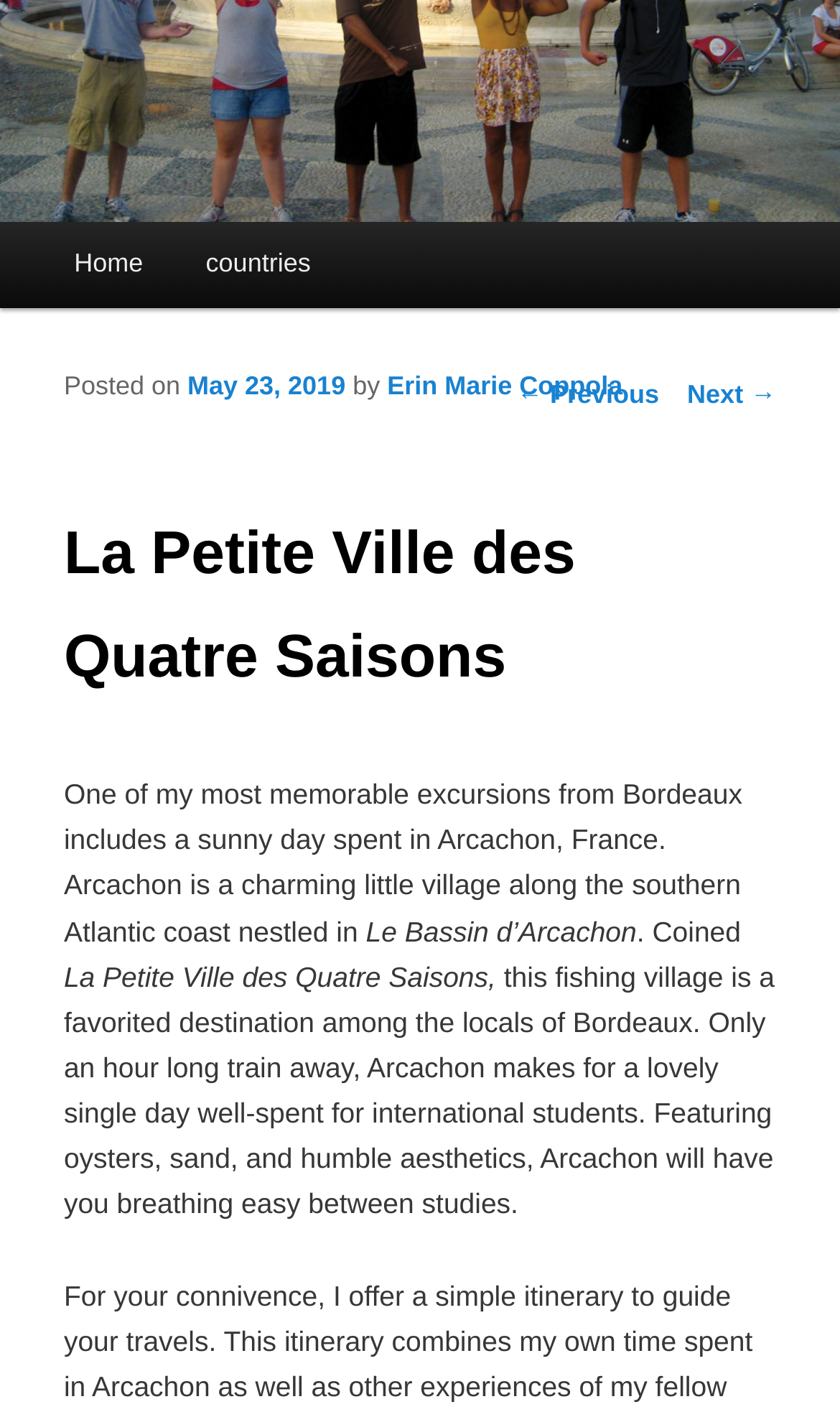Identify the bounding box of the HTML element described here: "Next →". Provide the coordinates as four float numbers between 0 and 1: [left, top, right, bottom].

[0.818, 0.268, 0.924, 0.289]